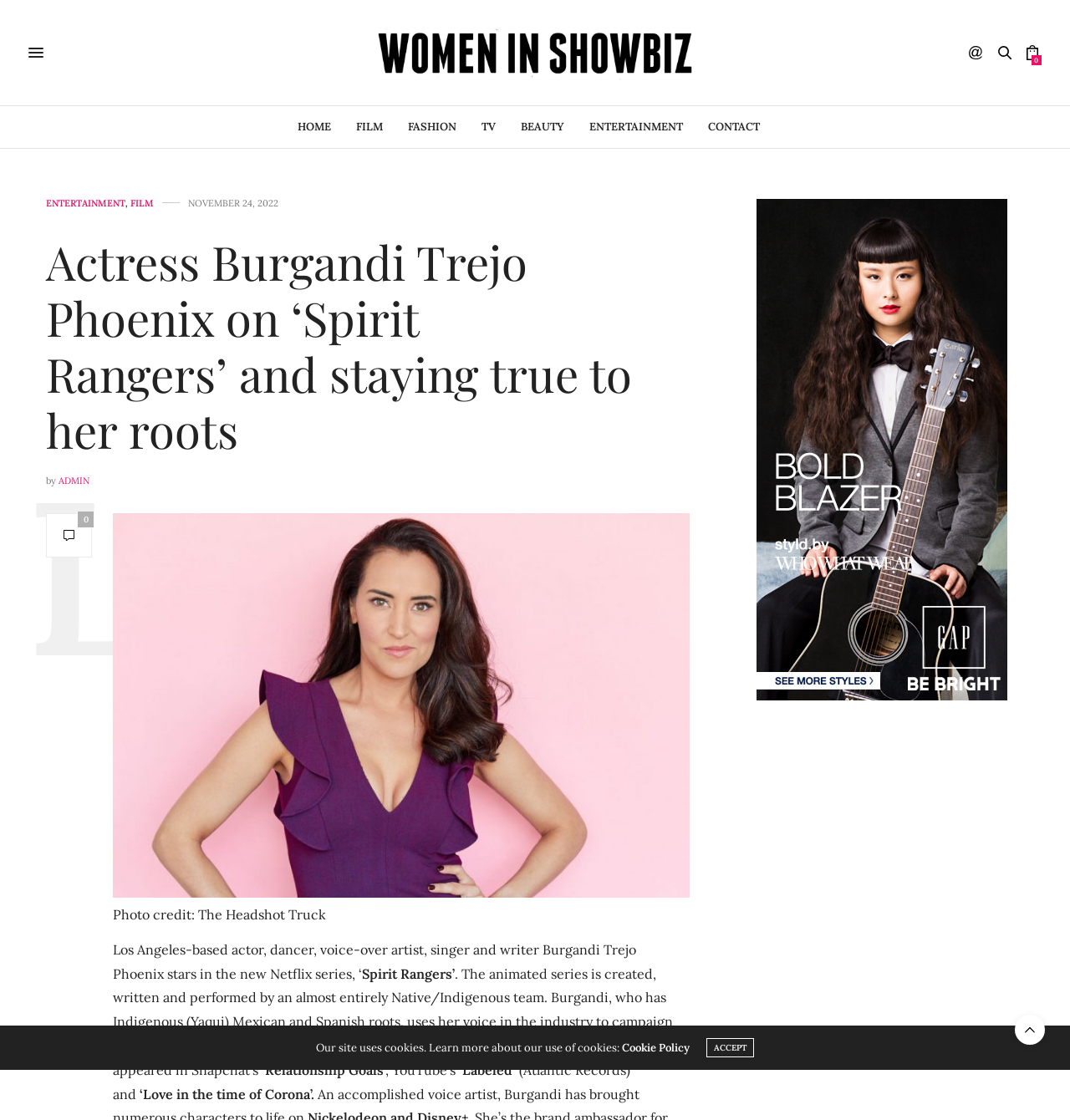Using the element description news, predict the bounding box coordinates for the UI element. Provide the coordinates in (top-left x, top-left y, bottom-right x, bottom-right y) format with values ranging from 0 to 1.

None